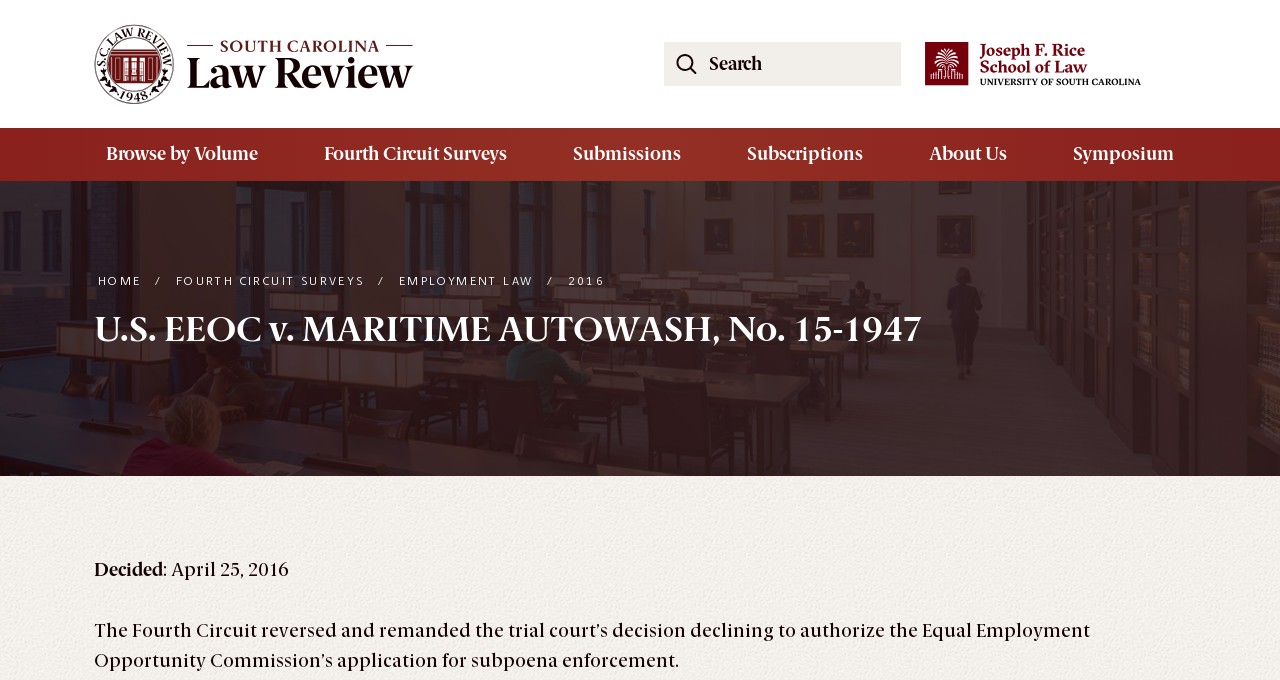Could you indicate the bounding box coordinates of the region to click in order to complete this instruction: "View the image of SF Bay area USGS".

None